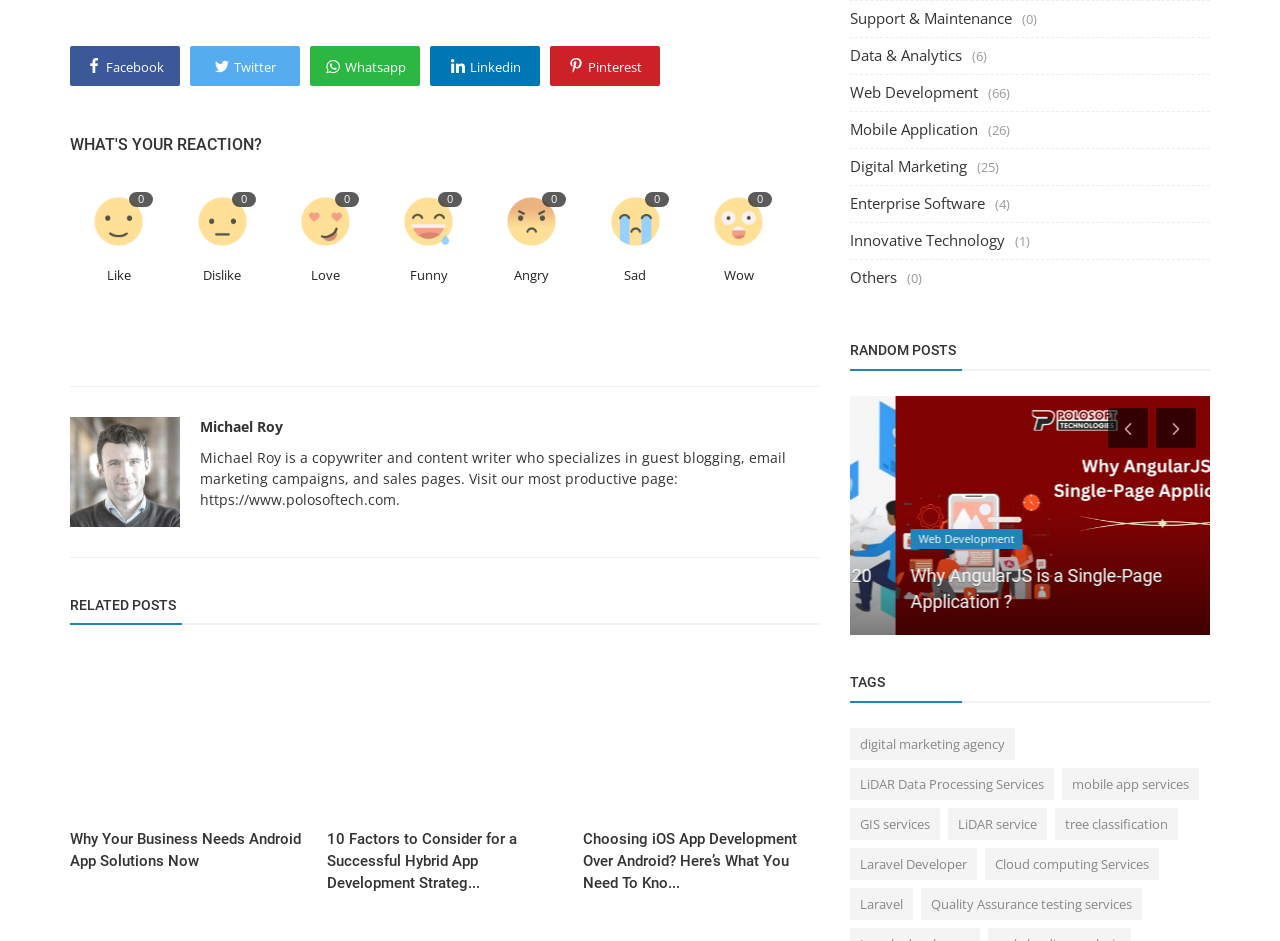How many reactions are there?
Carefully examine the image and provide a detailed answer to the question.

There are 6 reaction options available, which are 'Like', 'Dislike', 'Love', 'Funny', 'Angry', and 'Sad'. These options are represented by images and are located below the heading 'WHAT'S YOUR REACTION?'.